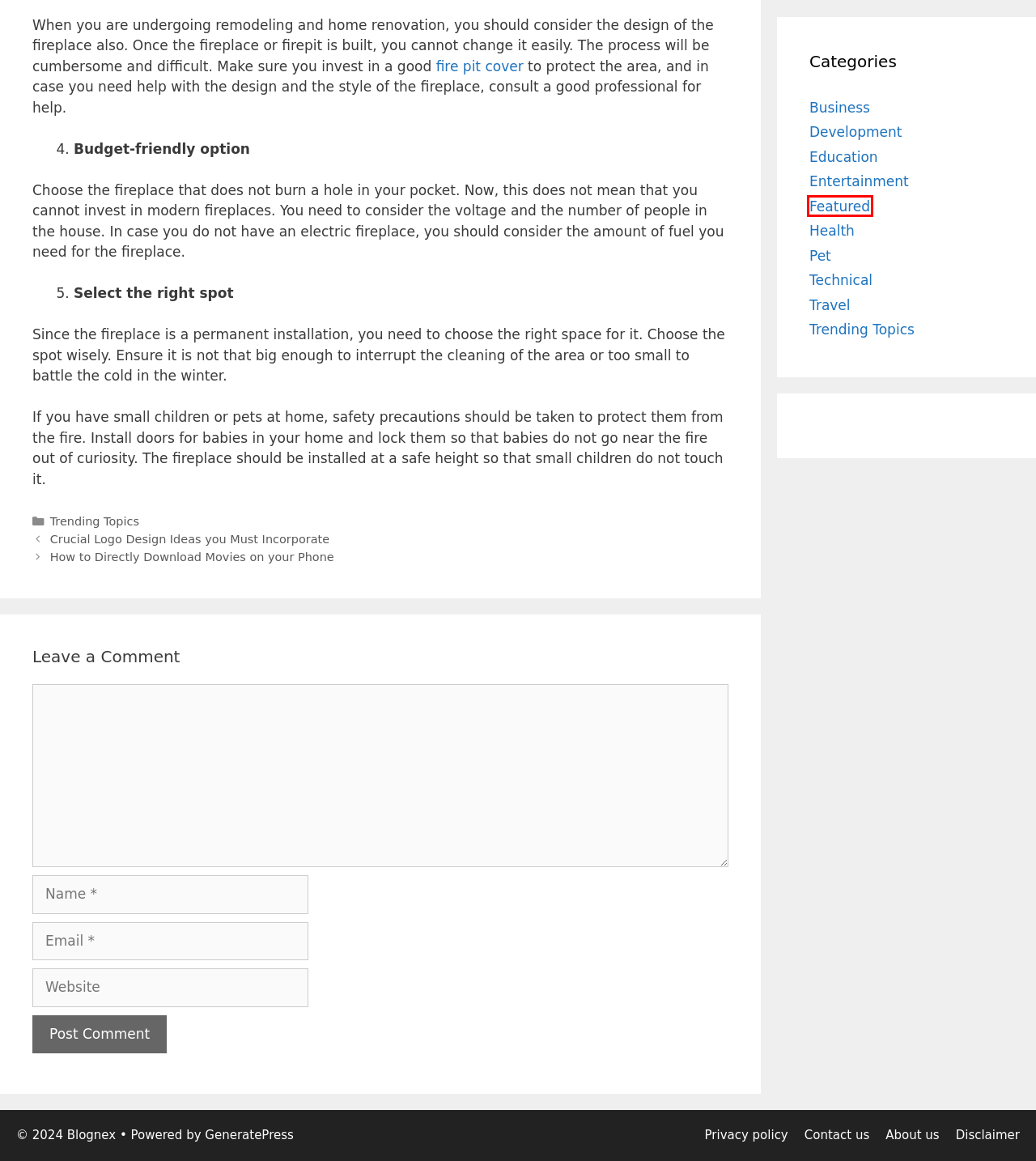Examine the screenshot of a webpage with a red bounding box around an element. Then, select the webpage description that best represents the new page after clicking the highlighted element. Here are the descriptions:
A. How to Directly Download Movies on your Phone - Blognex
B. About us - Blognex
C. Pet Archives - Blognex
D. Privacy Policy - Blognex
E. Entertainment Archives - Blognex
F. Featured Archives - Blognex
G. Crucial Logo Design Ideas you Must Incorporate - Blognex
H. Contact US - Blognex

F